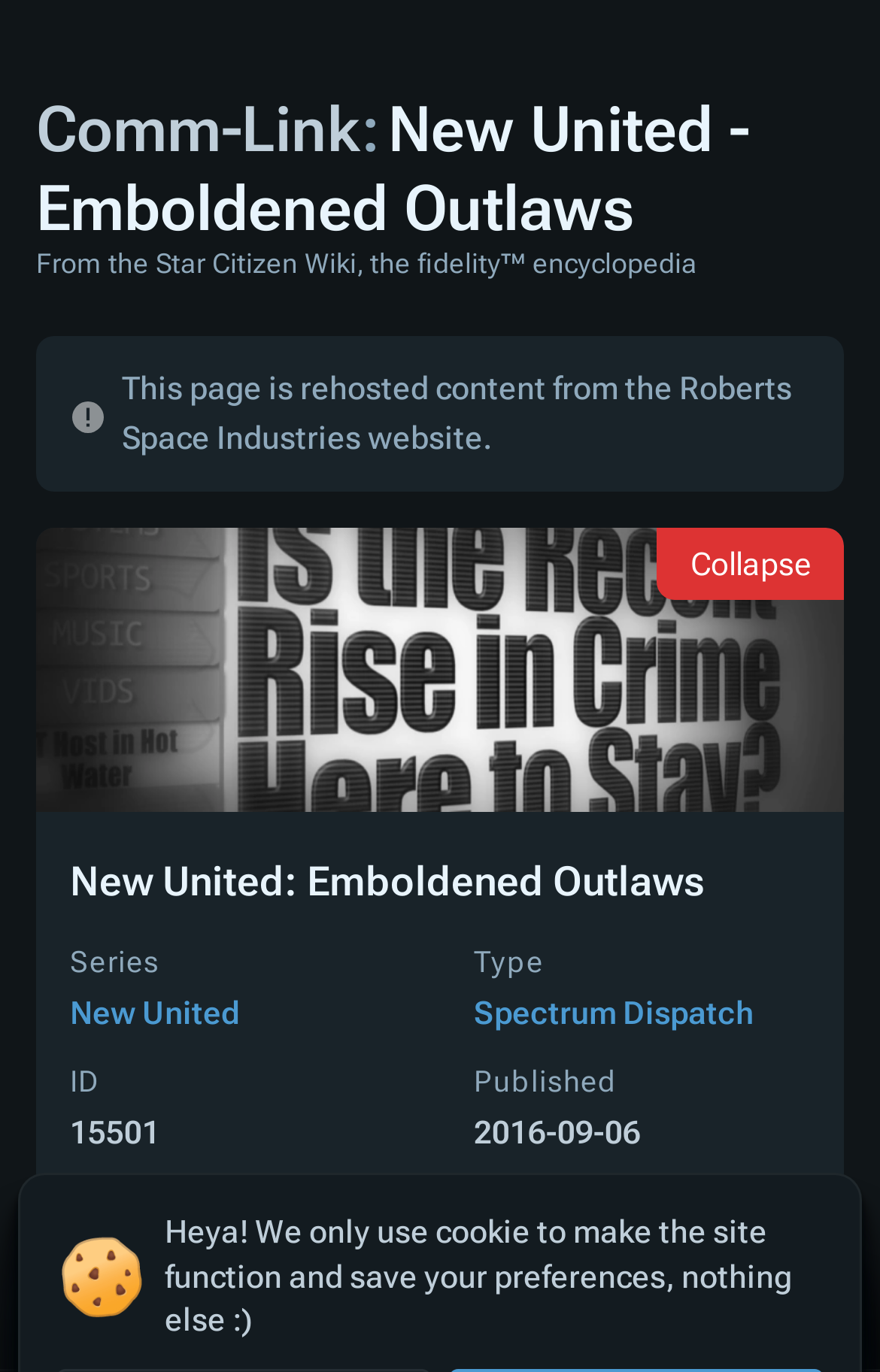Please identify the bounding box coordinates of the element's region that should be clicked to execute the following instruction: "Read the Comm-Link". The bounding box coordinates must be four float numbers between 0 and 1, i.e., [left, top, right, bottom].

[0.536, 0.906, 0.597, 0.972]